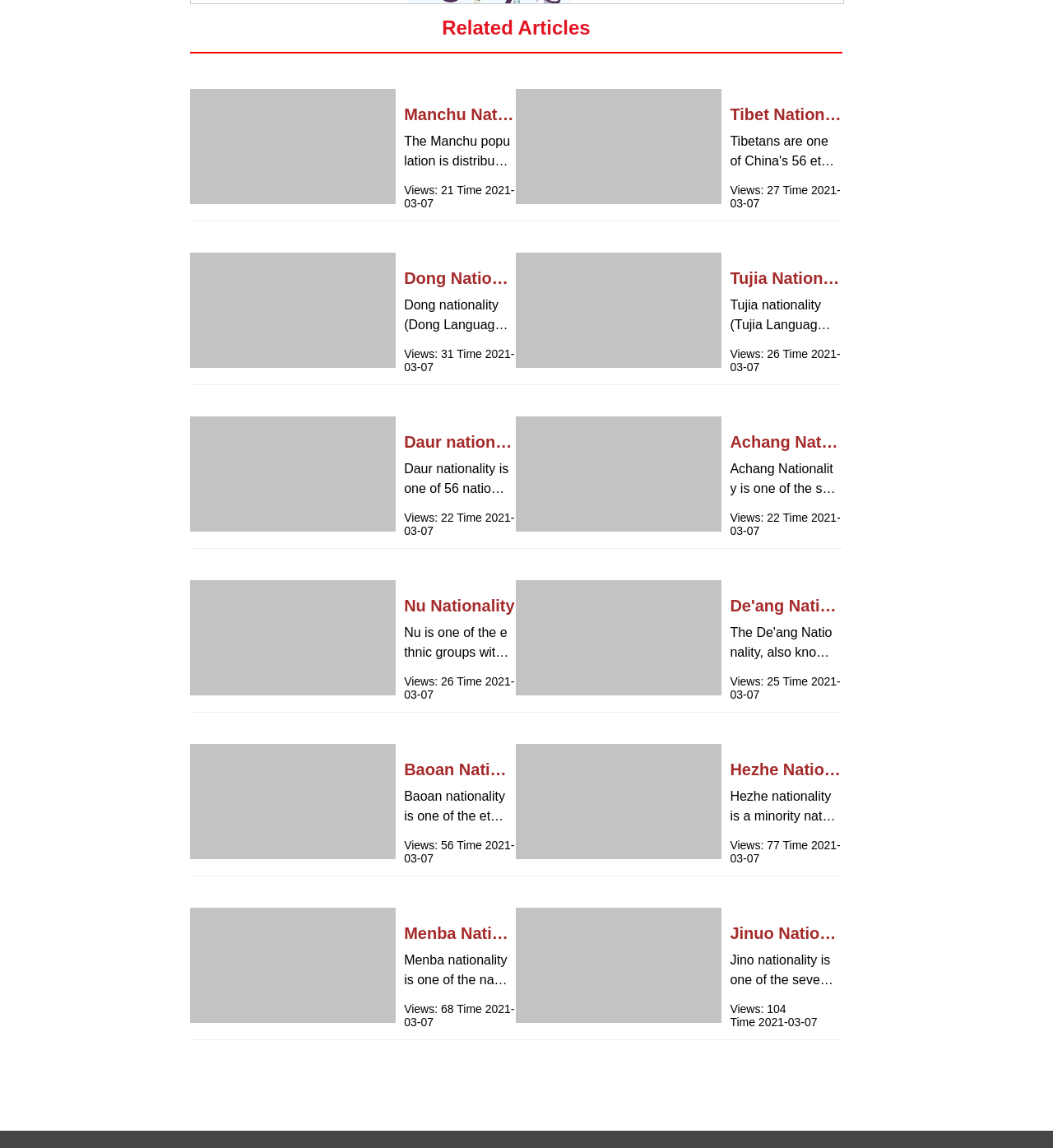What is the time of the last update of the webpage?
Refer to the image and provide a detailed answer to the question.

I found that each nationality has a 'Time' label with a date, and they all have the same date, which is 2021-03-07, indicating that the webpage was last updated on this date.